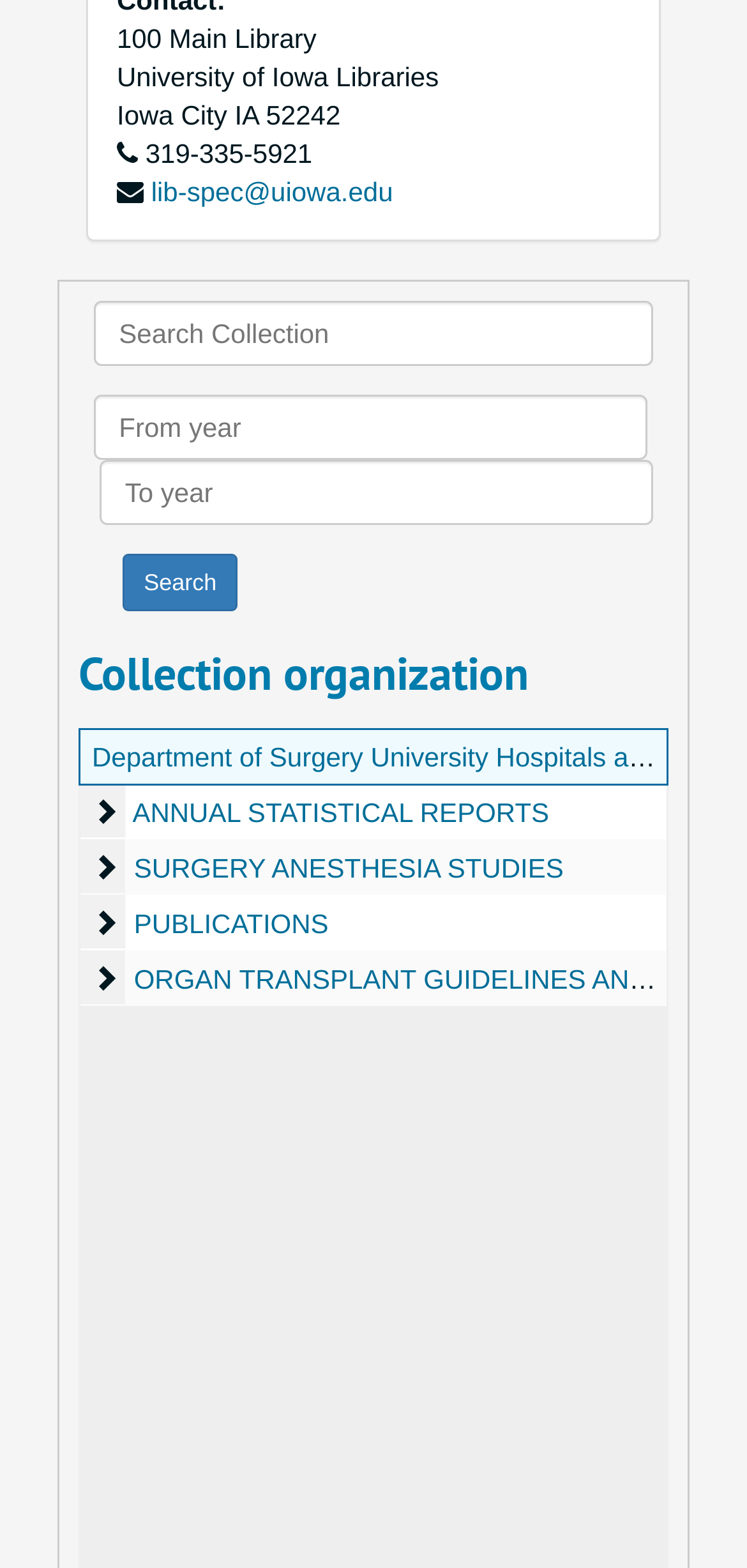How many collection categories are listed?
Please provide a comprehensive answer based on the visual information in the image.

I counted the number of generic elements with links and buttons that appear to be collection categories. There are five such elements, labeled 'ANNUAL STATISTICAL REPORTS', 'SURGERY ANESTHESIA STUDIES', 'PUBLICATIONS', 'ORGAN TRANSPLANT GUIDELINES AND INFORMATION', and possibly others not visible in the current view.